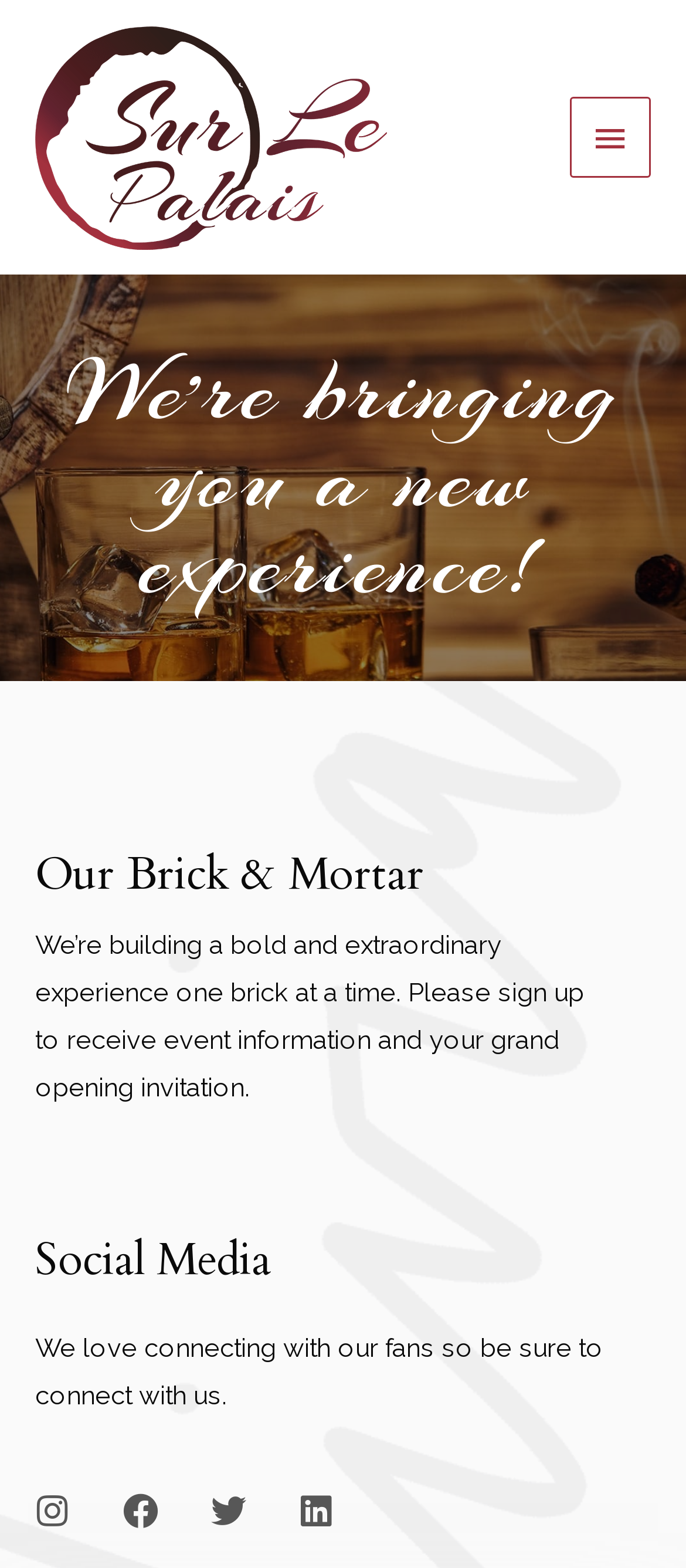How can users connect with the website on social media?
Answer with a single word or short phrase according to what you see in the image.

Through Instagram, Facebook, Twitter, and Linkedin